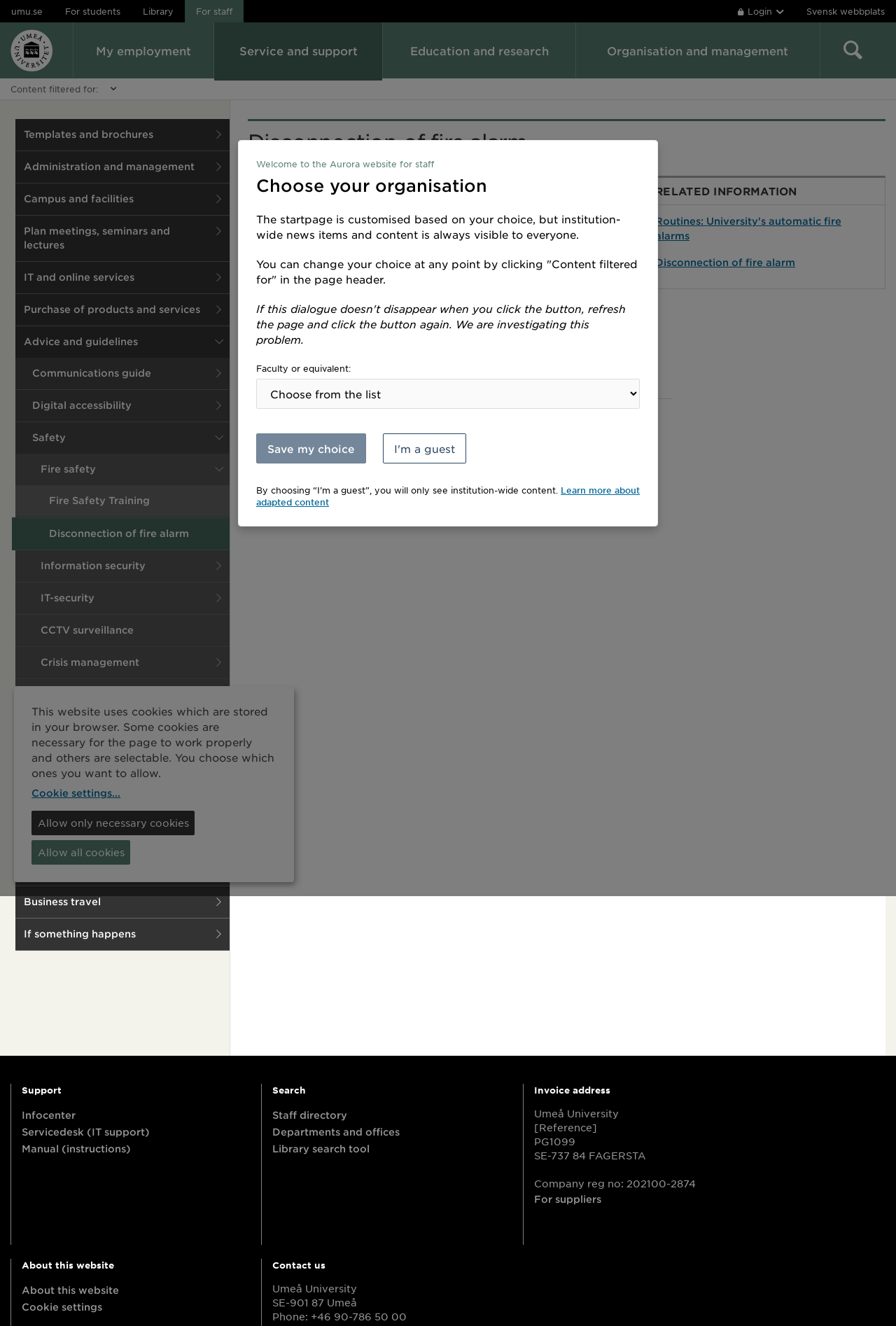Locate the UI element described by Plan meetings, seminars and lectures and provide its bounding box coordinates. Use the format (top-left x, top-left y, bottom-right x, bottom-right y) with all values as floating point numbers between 0 and 1.

[0.017, 0.163, 0.256, 0.197]